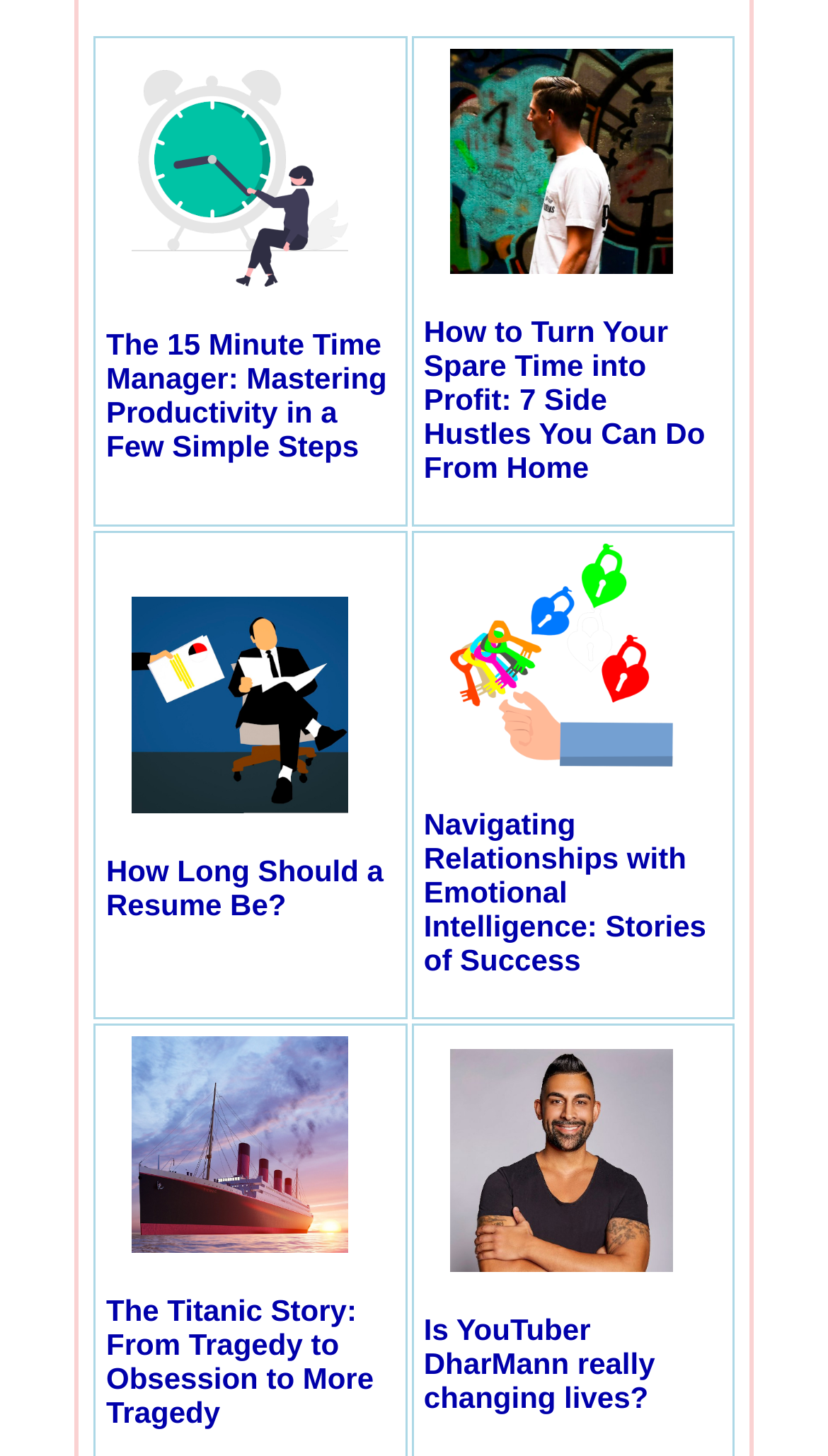Please specify the bounding box coordinates of the region to click in order to perform the following instruction: "View the article about turning spare time into profit".

[0.544, 0.169, 0.84, 0.193]